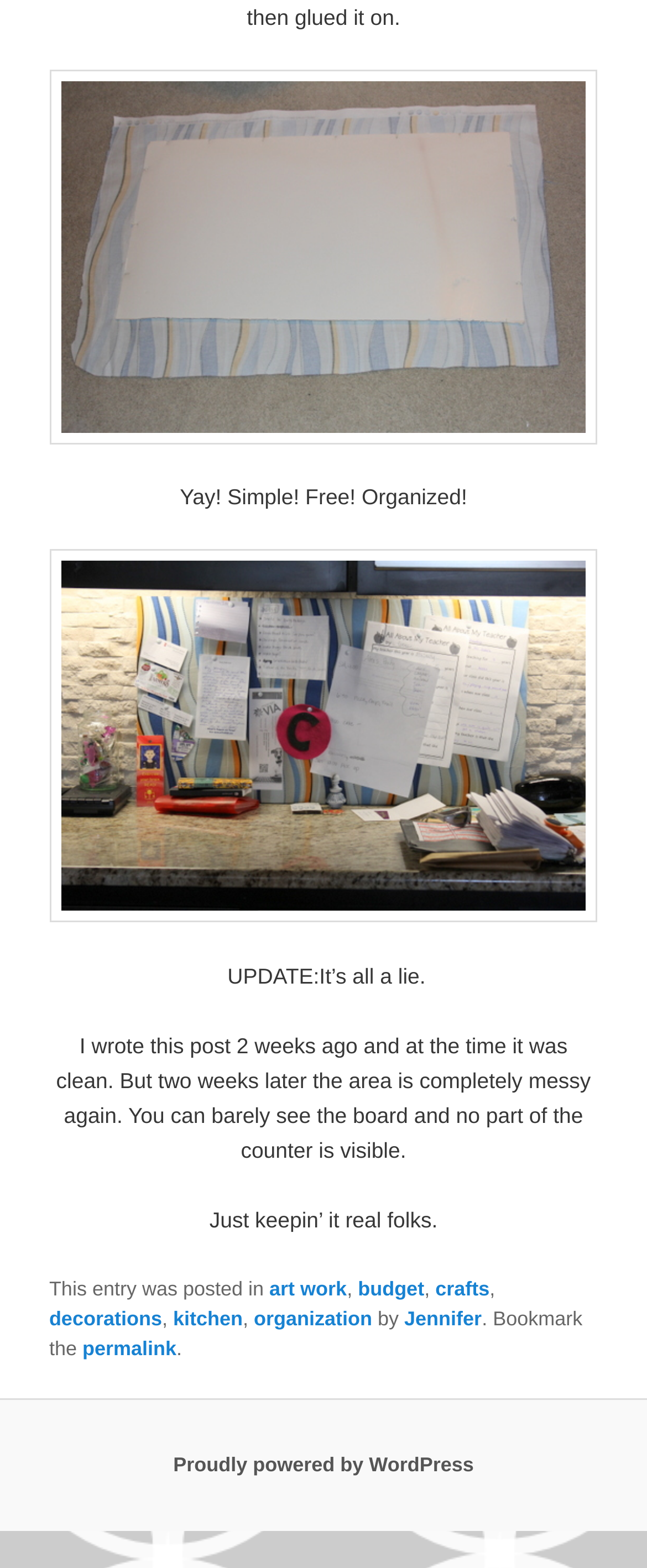Can you find the bounding box coordinates of the area I should click to execute the following instruction: "visit Jennifer's homepage"?

[0.625, 0.833, 0.745, 0.848]